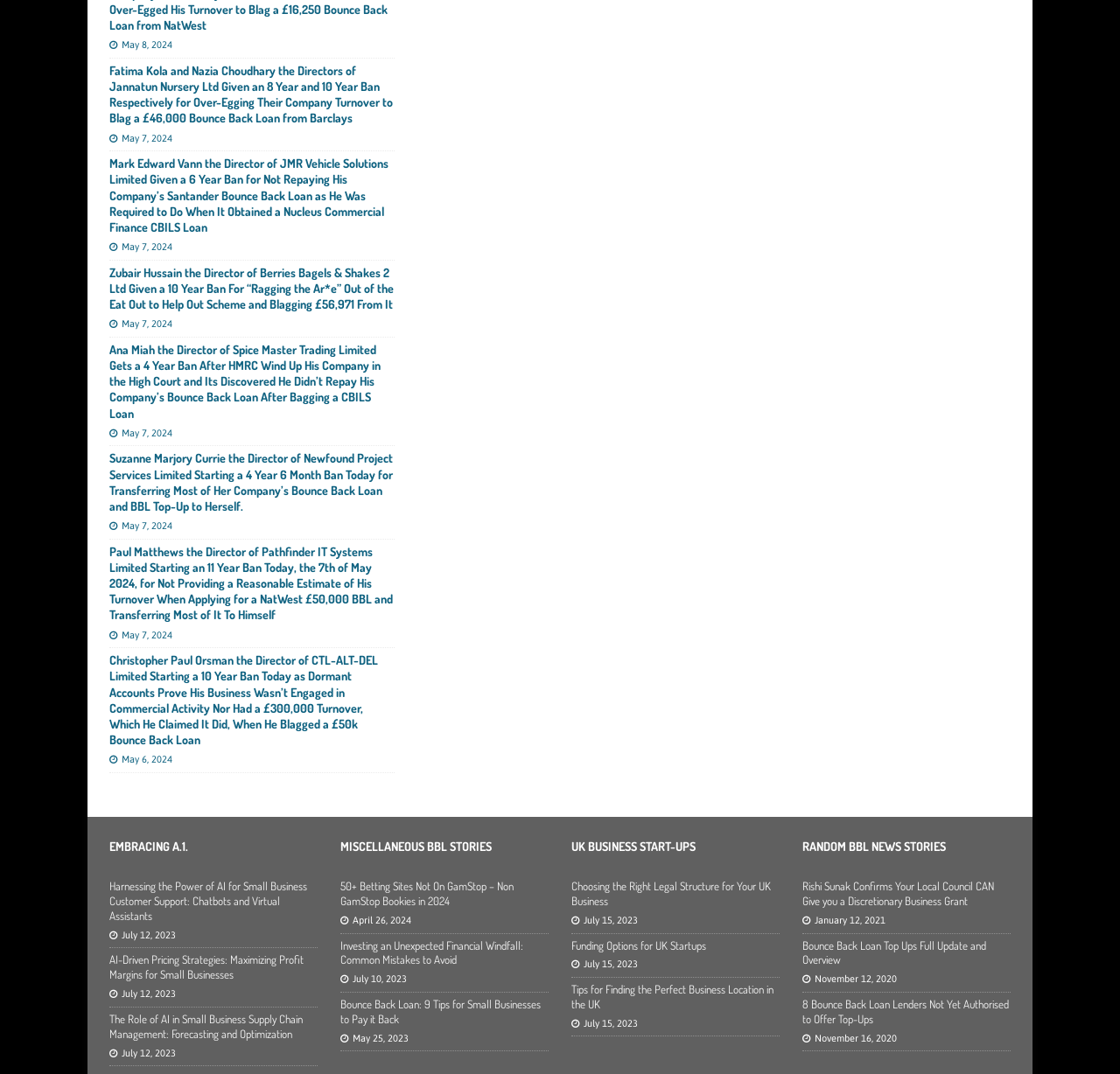How many years did Paul Matthews get banned for?
Give a thorough and detailed response to the question.

I found the link element with the text 'Paul Matthews the Director of Pathfinder IT Systems Limited Starting an 11 Year Ban Today, the 7th of May 2024, for Not Providing a Reasonable Estimate of His Turnover When Applying for a NatWest £50,000 BBL and Transferring Most of It To Himself.' and extracted the information about the ban duration.